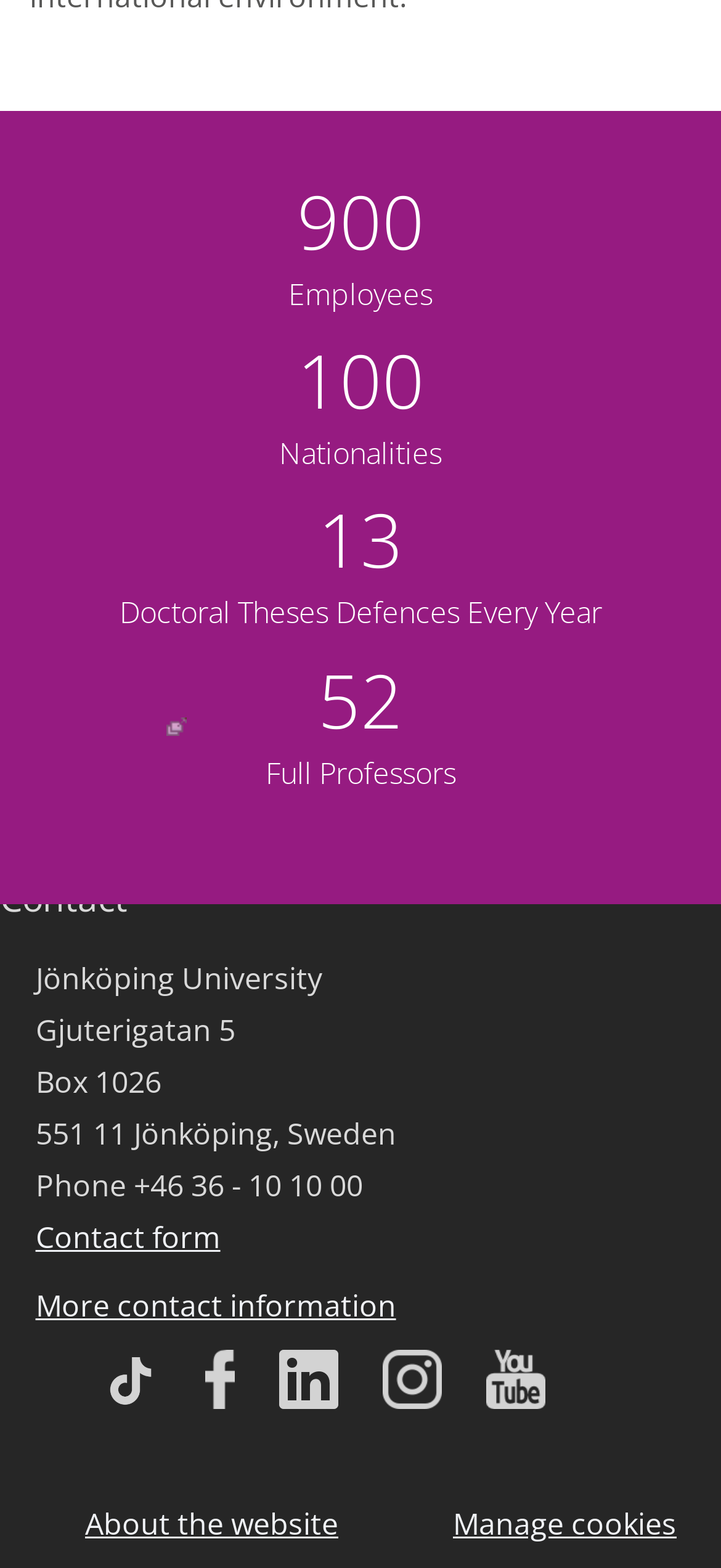Could you locate the bounding box coordinates for the section that should be clicked to accomplish this task: "Contact the university".

[0.049, 0.743, 0.503, 0.769]